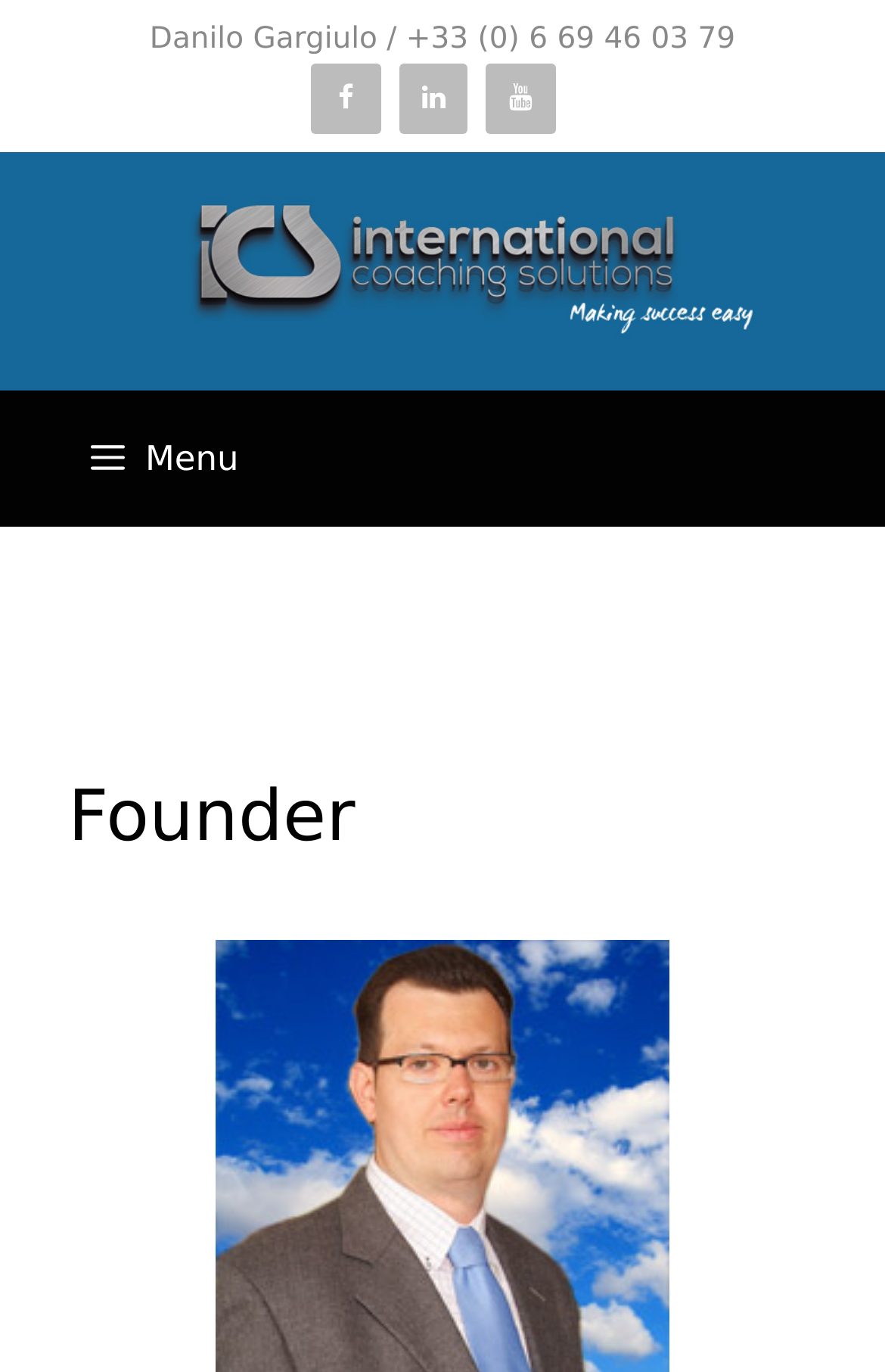Calculate the bounding box coordinates for the UI element based on the following description: "aria-label="YouTube" title="YouTube"". Ensure the coordinates are four float numbers between 0 and 1, i.e., [left, top, right, bottom].

[0.549, 0.046, 0.627, 0.097]